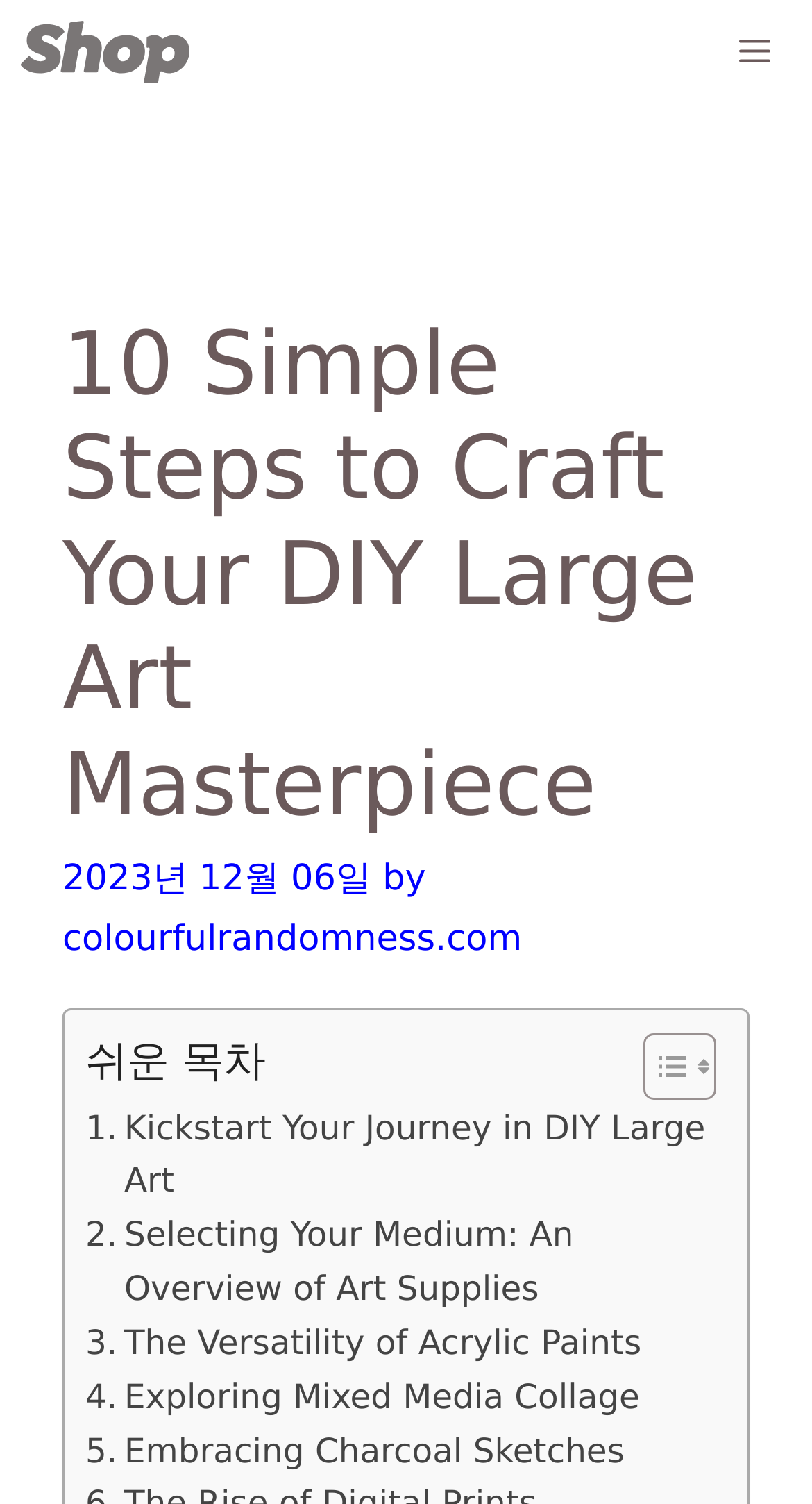What is the text of the header?
Answer the question with a single word or phrase derived from the image.

10 Simple Steps to Craft Your DIY Large Art Masterpiece